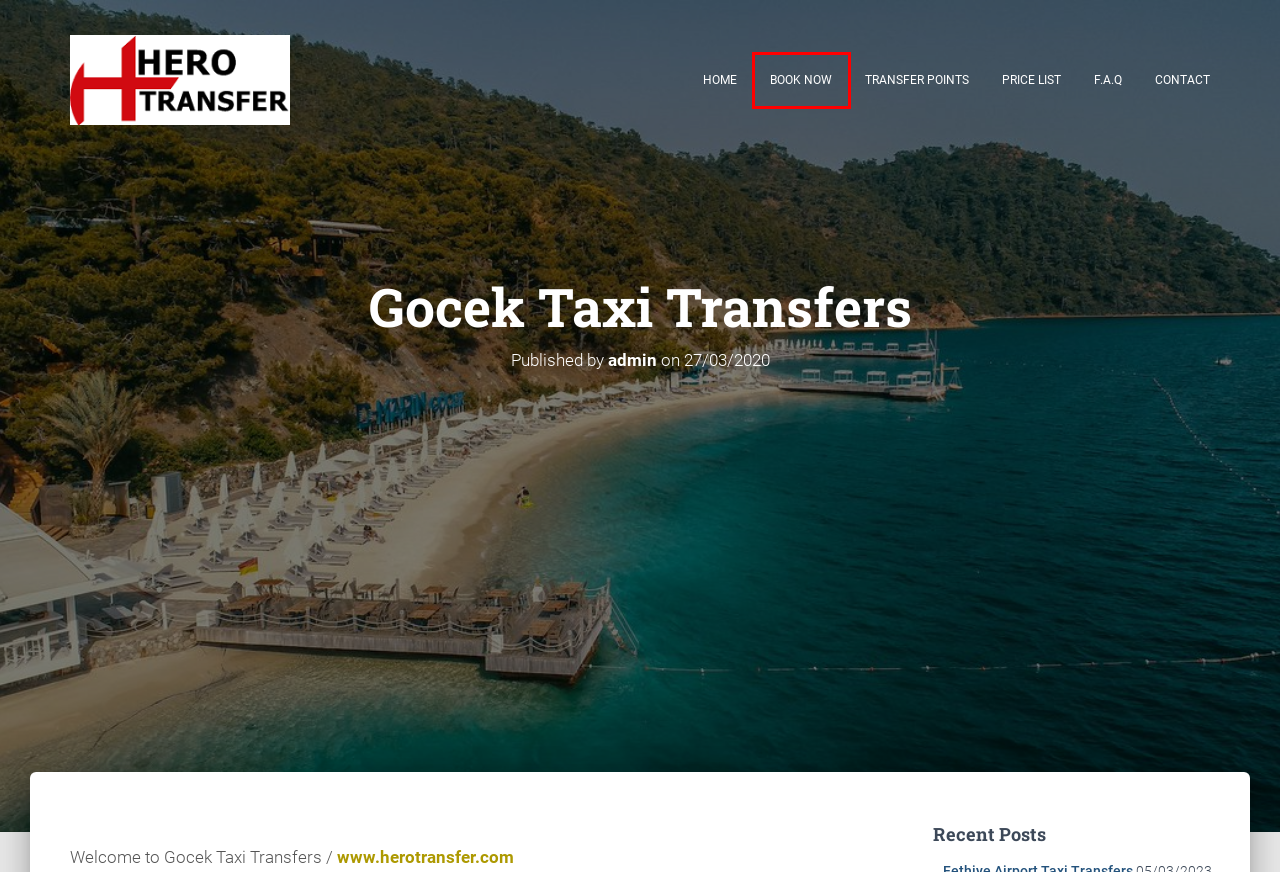You are presented with a screenshot of a webpage that includes a red bounding box around an element. Determine which webpage description best matches the page that results from clicking the element within the red bounding box. Here are the candidates:
A. Price List - Hero Transfer | Dalaman Airport Private Transfers
B. F.A.Q - Hero Transfer - Dalaman & Bodrum Milas Airport Transfers
C. Book Now - Hero Transfer | Dalaman Airport Transfers
D. Destinations Archives - Hero Transfer - Dalaman & Bodrum Milas Airport Transfers
E. Fethiye Airport Taxi Transfers
F. admin, Author at Hero Transfer - Dalaman & Bodrum Milas Airport Transfers
G. Contact - Hero Transfer - Dalaman & Bodrum Milas Airport Transfers
H. Sample Page - Dalaman Airport Transfers | Hero Transfer

C